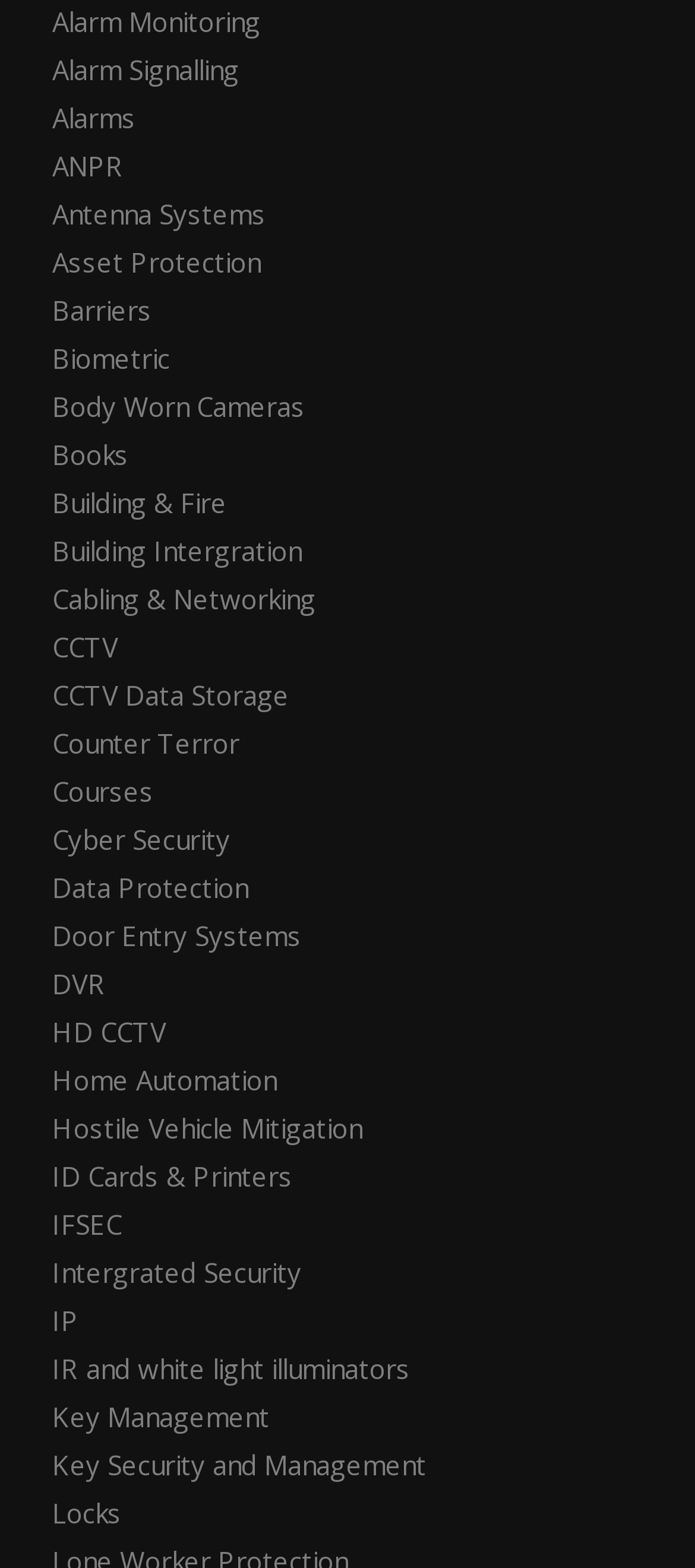Identify the bounding box coordinates of the part that should be clicked to carry out this instruction: "Click on Alarm Monitoring".

[0.075, 0.003, 0.375, 0.025]